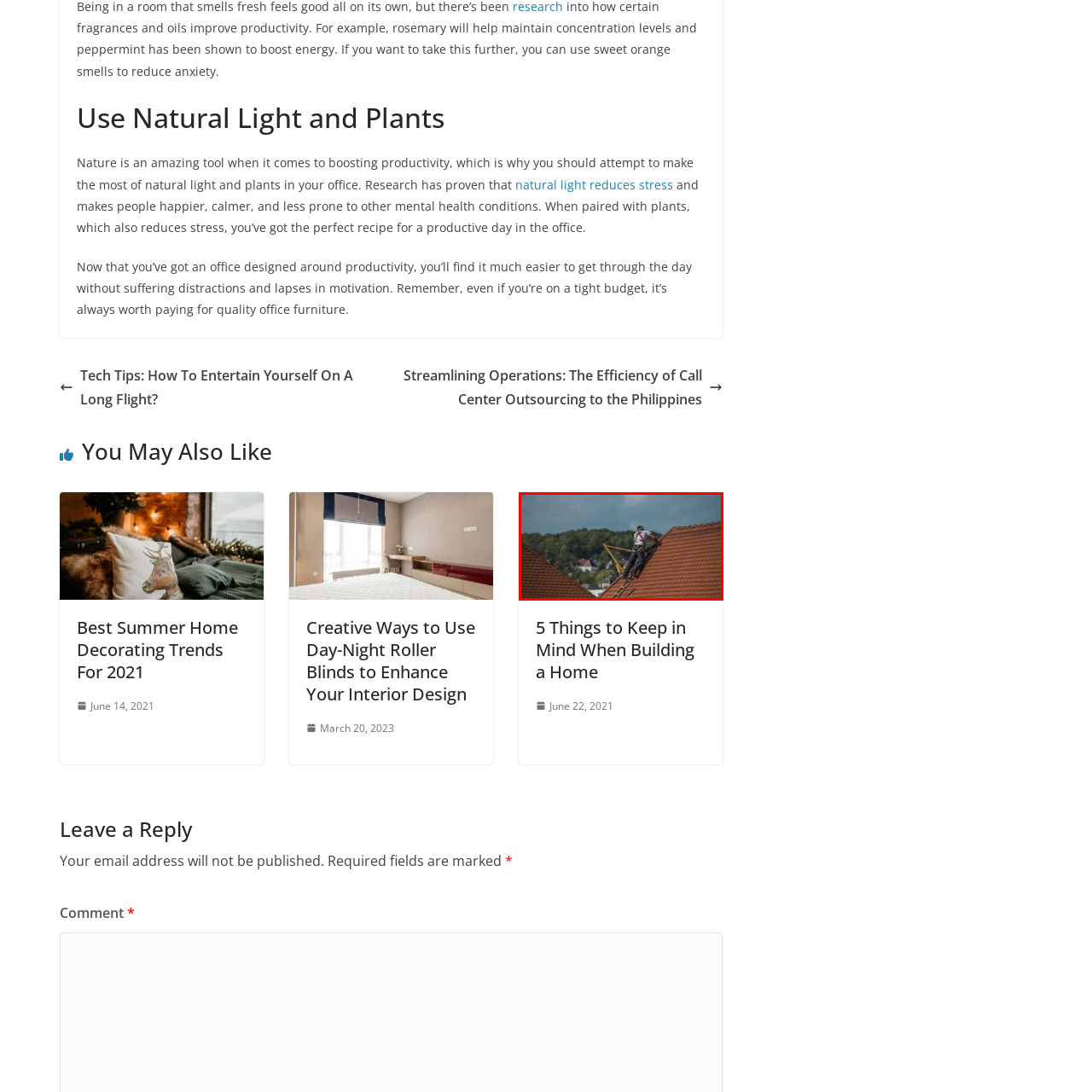Provide an in-depth caption for the picture enclosed by the red frame.

The image features a skilled worker carefully navigating a steeply pitched roof, showcasing the importance of safety and skilled craftsmanship in construction. The laborer, dressed in a safety harness and sturdy clothing, is utilizing a ladder to reach the apex of the roof, exemplifying proper safety measures in high-altitude work. In the background, lush greenery and a distant skyline hint at a residential area, suggesting that the worker might be involved in installation, repair, or maintenance of roofing elements. This scene captures the essence of home building and renovation, highlighting both the challenges and techniques involved in ensuring a safe and durable structure.